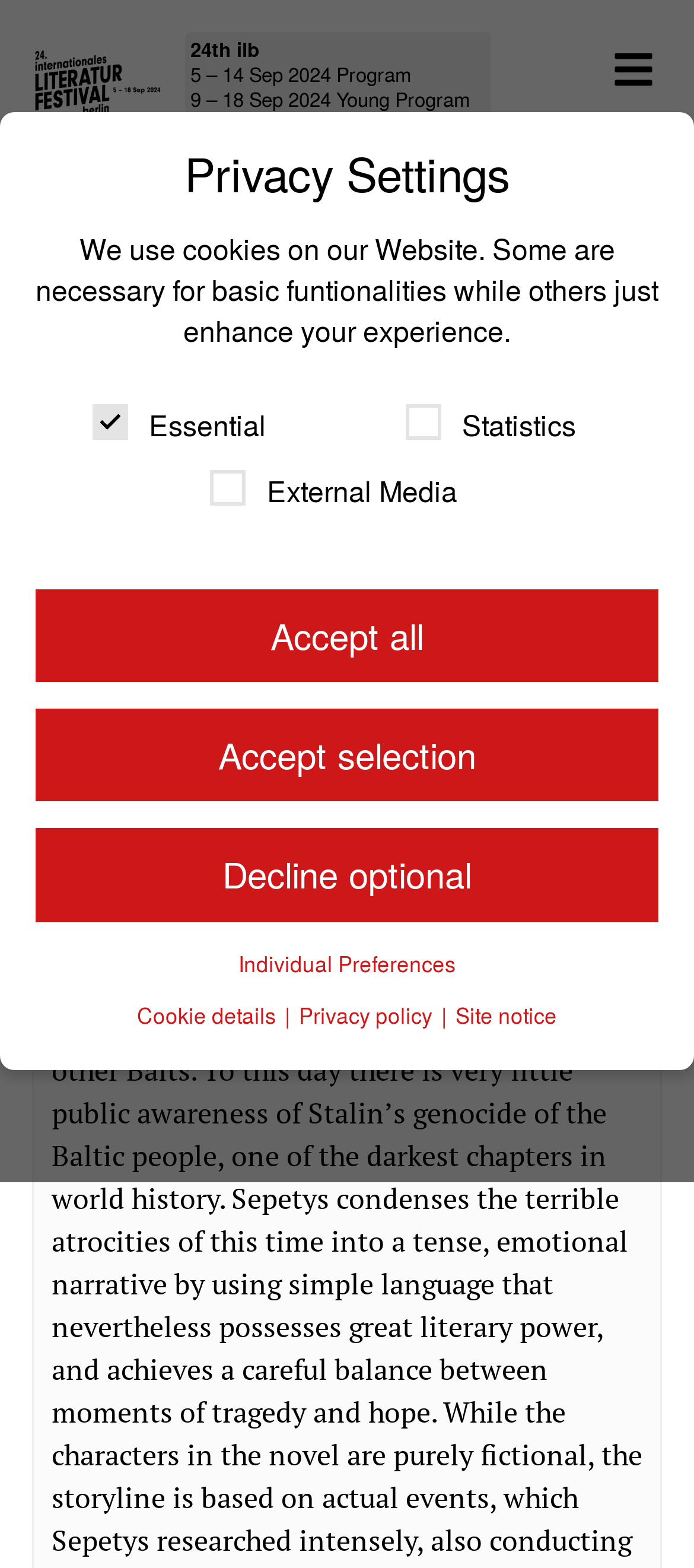What is the purpose of the 'Privacy Settings' section on this webpage?
Answer the question with a detailed explanation, including all necessary information.

The 'Privacy Settings' section on the webpage provides options to manage cookie preferences, including essential, statistics, and external media cookies, indicating that its purpose is to allow users to control their cookie settings.